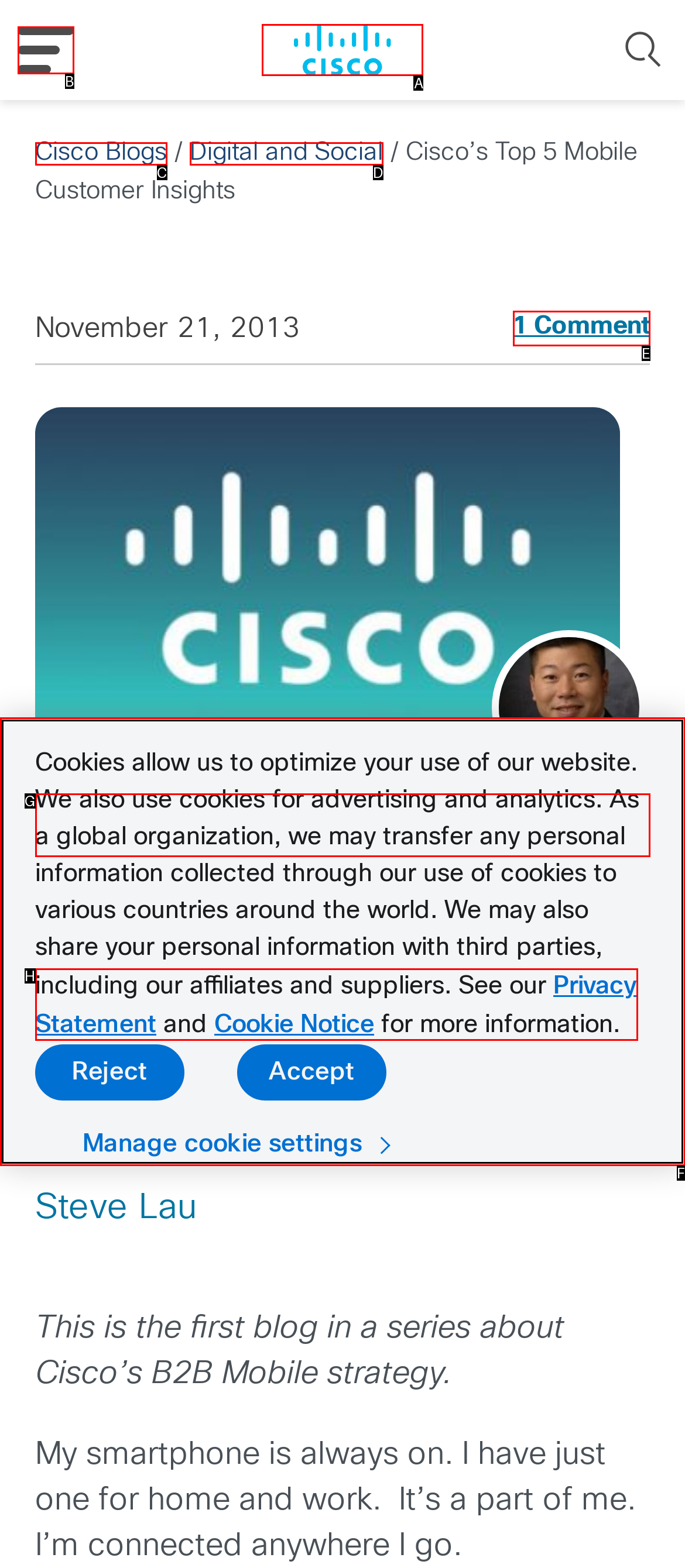Identify the letter corresponding to the UI element that matches this description: Cisco Blogs
Answer using only the letter from the provided options.

C